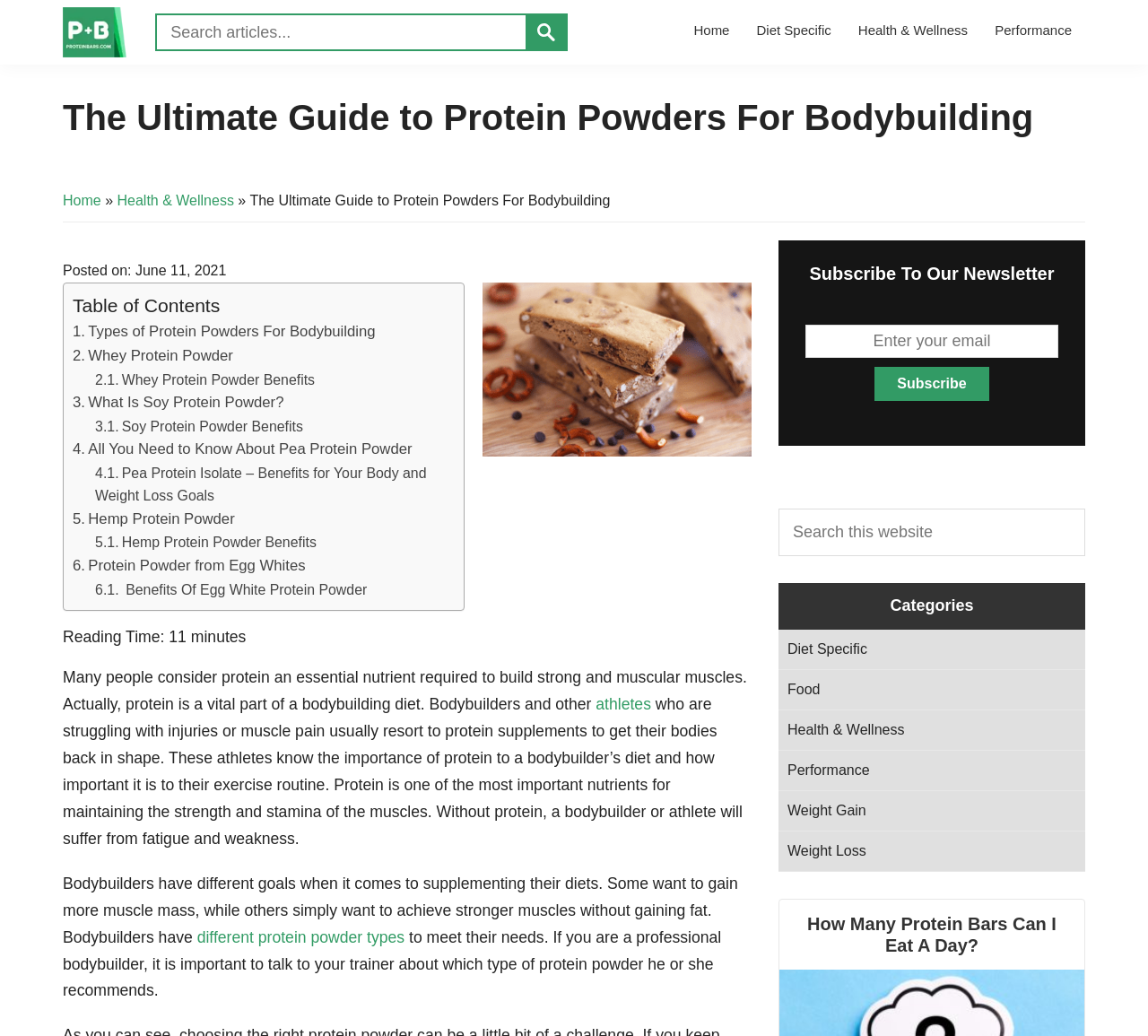Describe every aspect of the webpage comprehensively.

This webpage is about protein powders for bodybuilding, with a focus on different types of protein powders and their benefits. At the top left corner, there is a logotype image and a navigation menu with links to "Home", "Diet Specific", "Health & Wellness", and "Performance". Below the navigation menu, there is a heading that reads "The Ultimate Guide to Protein Powders For Bodybuilding".

On the left side of the page, there is a table of contents with links to different sections of the article, including "Types of Protein Powders For Bodybuilding", "Whey Protein Powder", "Soy Protein Powder", "Pea Protein Powder", "Hemp Protein Powder", and "Protein Powder from Egg Whites". Each section has a brief description and a link to read more.

The main content of the page is divided into several paragraphs that discuss the importance of protein for bodybuilders, the different goals of bodybuilders when it comes to supplementing their diets, and the different types of protein powder available to meet their needs. There are also links to related articles and a call-to-action to subscribe to a newsletter.

On the right side of the page, there is a search bar and a list of categories, including "Diet Specific", "Food", "Health & Wellness", "Performance", "Weight Gain", and "Weight Loss". There is also a heading that reads "How Many Protein Bars Can I Eat A Day?" with a link to a related article.

At the bottom of the page, there is a section to subscribe to the newsletter, with a textbox to enter an email address and a "Subscribe" button.